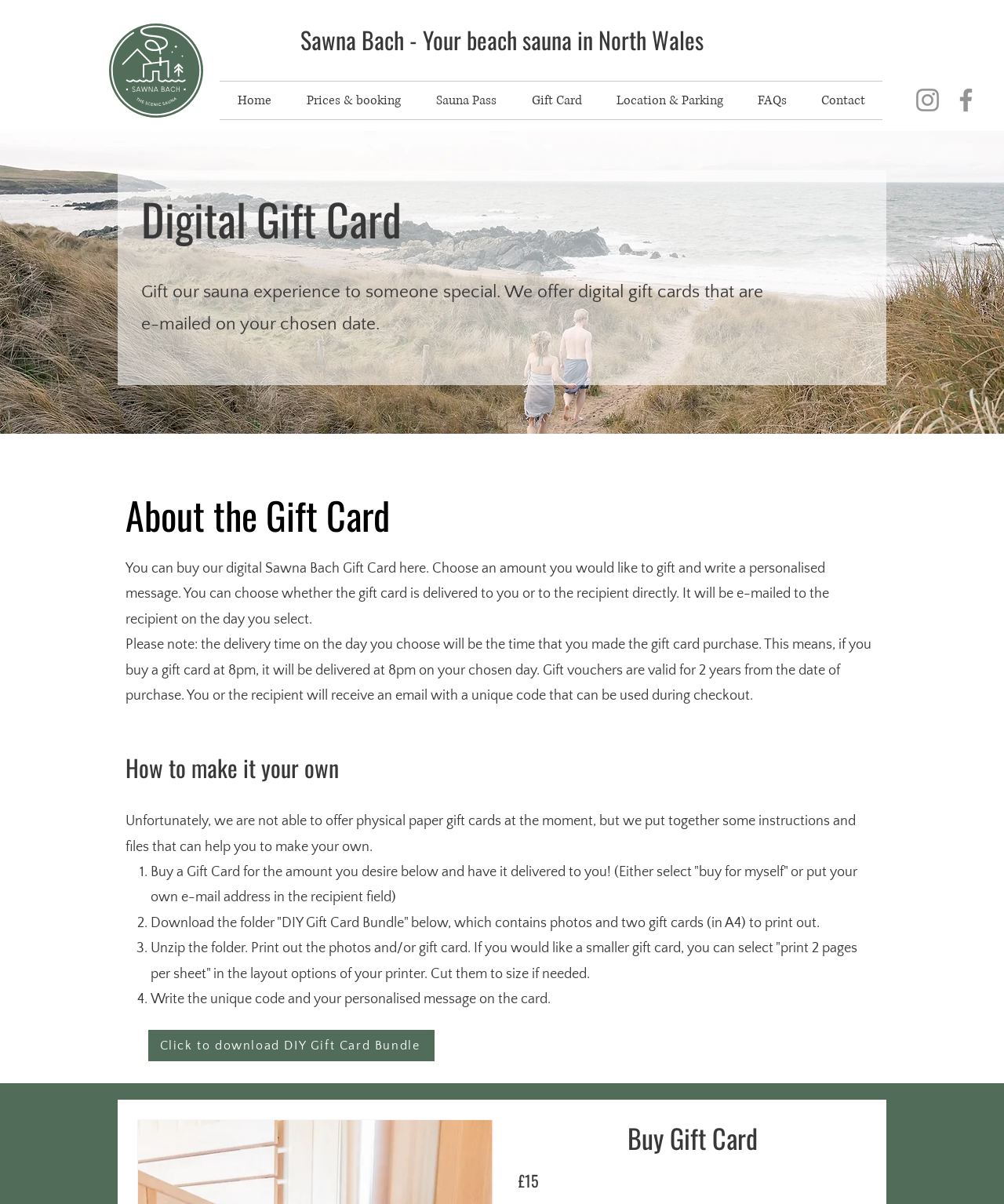Determine the bounding box coordinates of the element that should be clicked to execute the following command: "View the 'Prices & booking' page".

[0.288, 0.068, 0.416, 0.099]